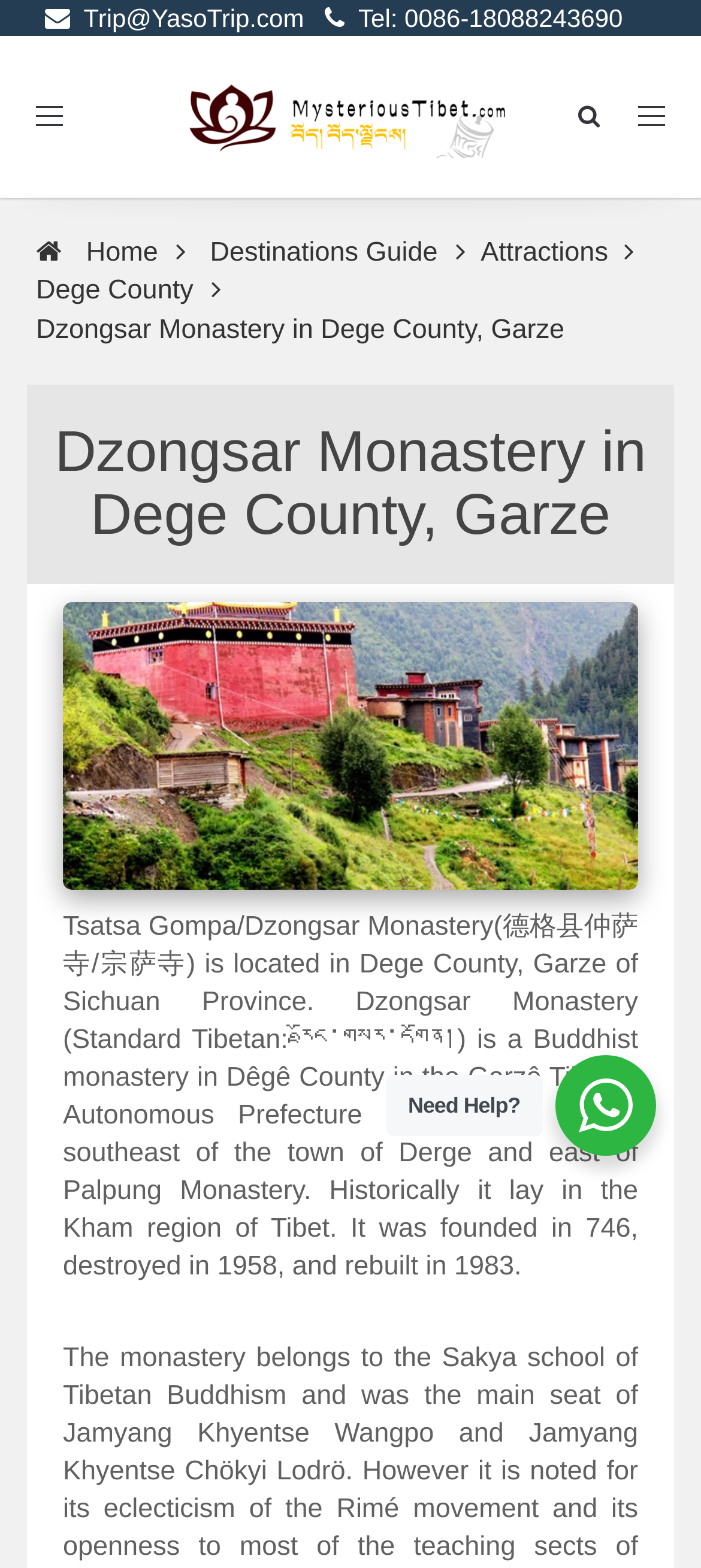From the webpage screenshot, predict the bounding box coordinates (top-left x, top-left y, bottom-right x, bottom-right y) for the UI element described here: Dege County

[0.051, 0.176, 0.276, 0.195]